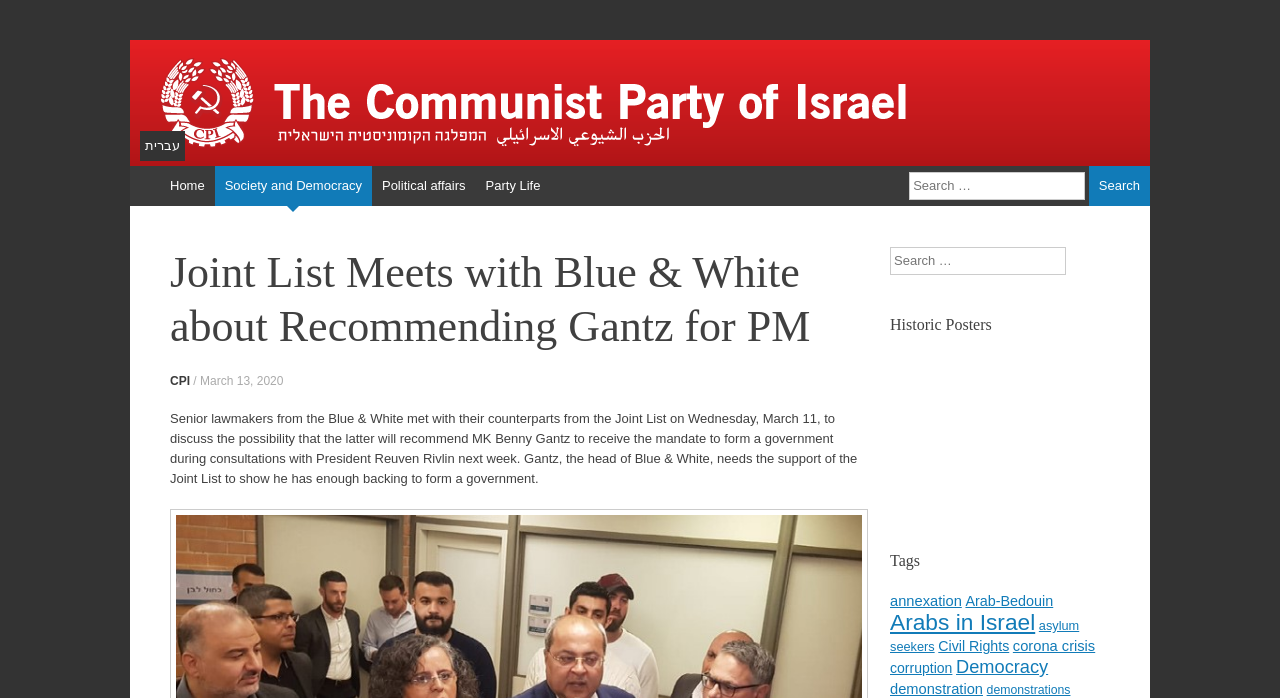Please determine the bounding box coordinates of the section I need to click to accomplish this instruction: "Search for something".

[0.71, 0.238, 0.898, 0.295]